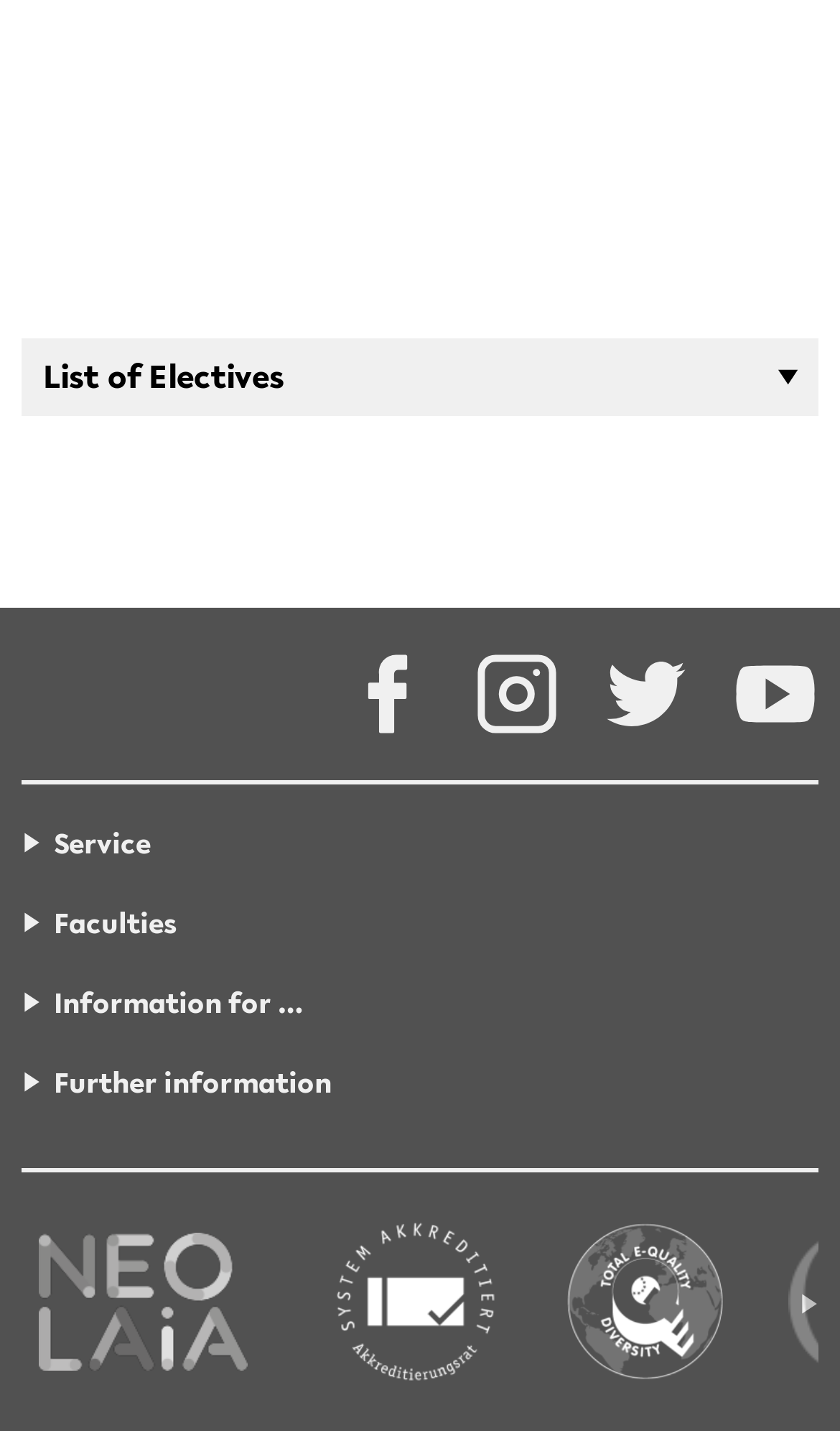Identify the bounding box coordinates of the part that should be clicked to carry out this instruction: "View Logo Neolaia Campus".

[0.046, 0.861, 0.294, 0.957]